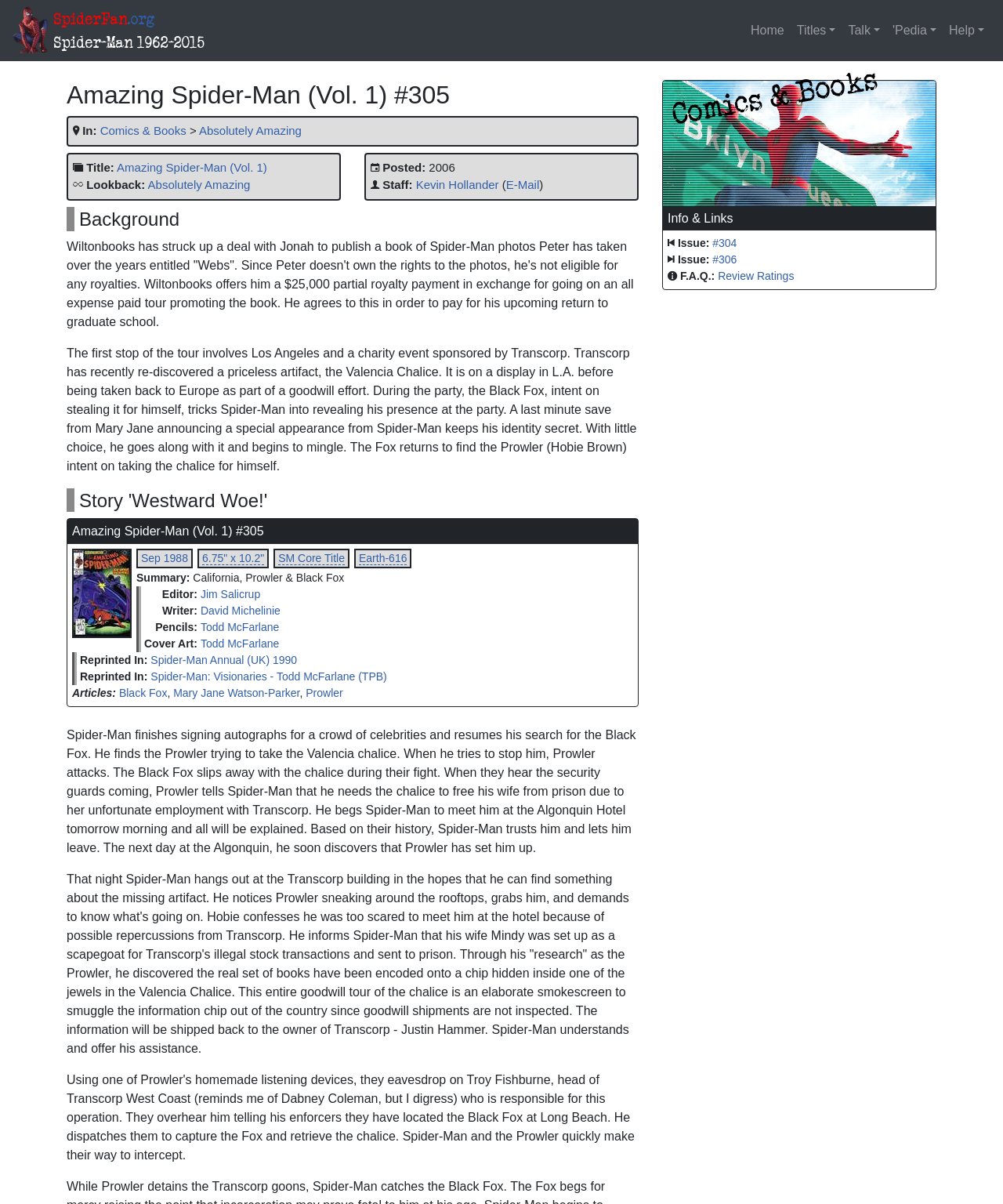Specify the bounding box coordinates of the area to click in order to execute this command: 'Click on the 'Black Fox' article'. The coordinates should consist of four float numbers ranging from 0 to 1, and should be formatted as [left, top, right, bottom].

[0.119, 0.57, 0.167, 0.581]